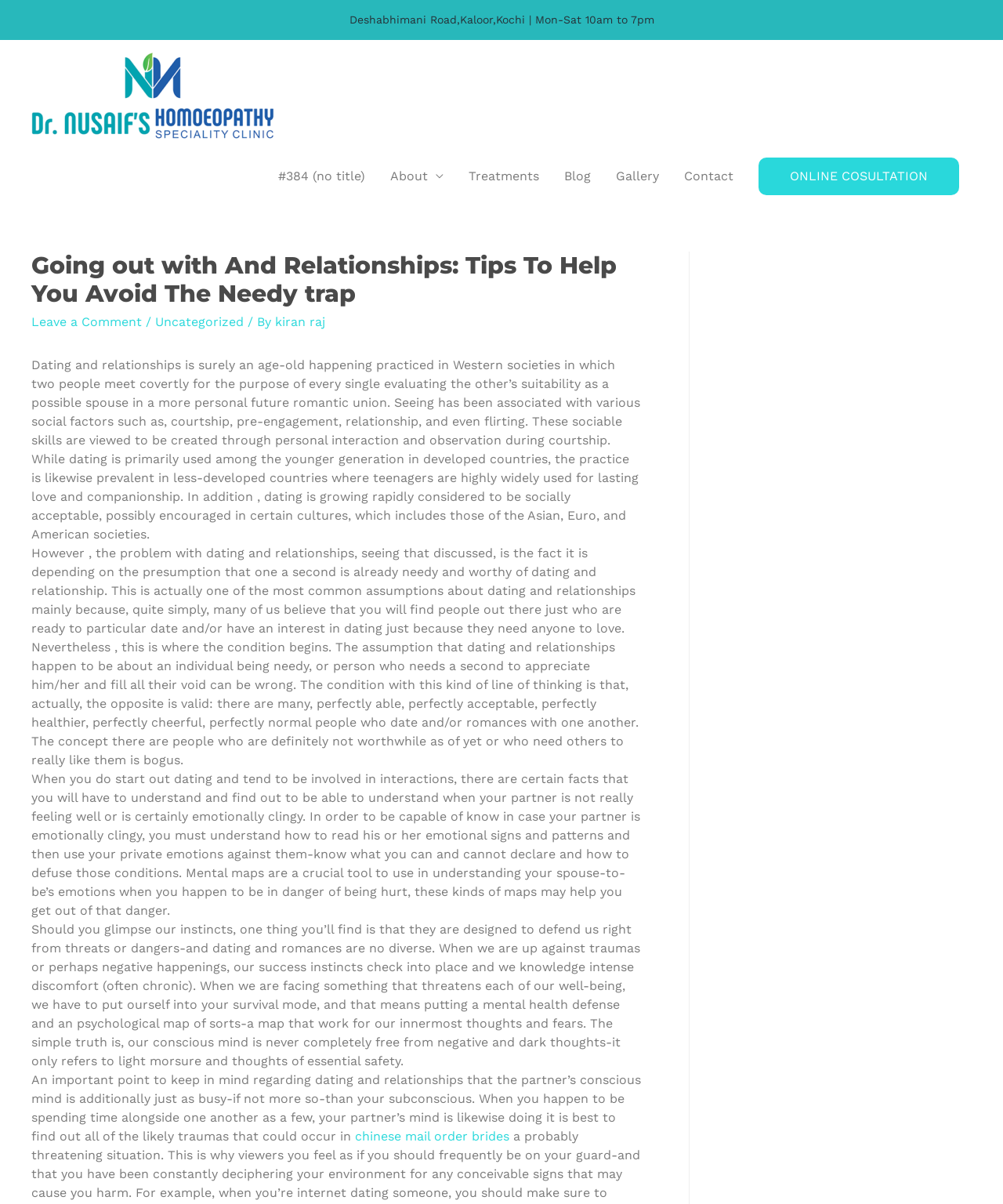Describe all the key features of the webpage in detail.

The webpage is about dating and relationships, specifically providing tips to avoid the "needy trap." At the top, there is a logo and a link to "DR NUSAIF" on the left, accompanied by a navigation menu on the right with links to "About," "Treatments," "Blog," "Gallery," "Contact," and "ONLINE CONSULTATION."

Below the navigation menu, there is a header section with a title "Going out with And Relationships: Tips To Help You Avoid The Needy trap" and a link to "Leave a Comment" on the left. On the right, there are links to "Uncategorized" and the author's name "kiran raj."

The main content of the webpage is divided into four paragraphs of text, which discuss the concept of dating and relationships, the problem with the assumption that one needs another person to love, and the importance of understanding emotional signs and patterns in a partner. The text is dense and informative, providing insights into the psychology of dating and relationships.

At the bottom of the page, there is a link to "chinese mail order brides" and a static text with the address "Deshabhimani Road, Kaloor, Kochi" and the business hours "Mon-Sat 10am to 7pm."